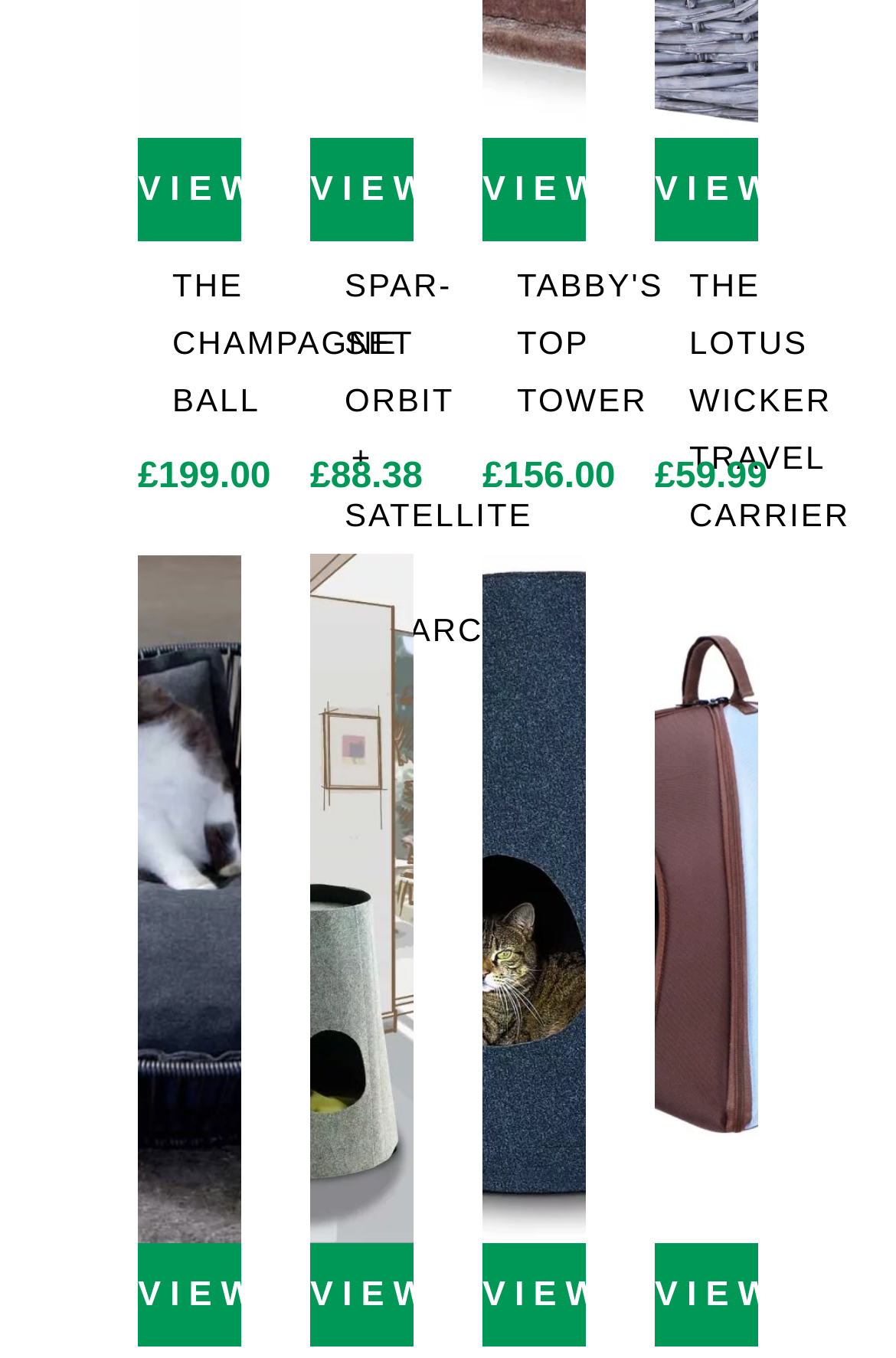Predict the bounding box coordinates of the area that should be clicked to accomplish the following instruction: "View SPAR-SET ORBIT + SATELLITE 2.0 (CHARCOAL) product". The bounding box coordinates should consist of four float numbers between 0 and 1, i.e., [left, top, right, bottom].

[0.346, 0.101, 0.462, 0.177]